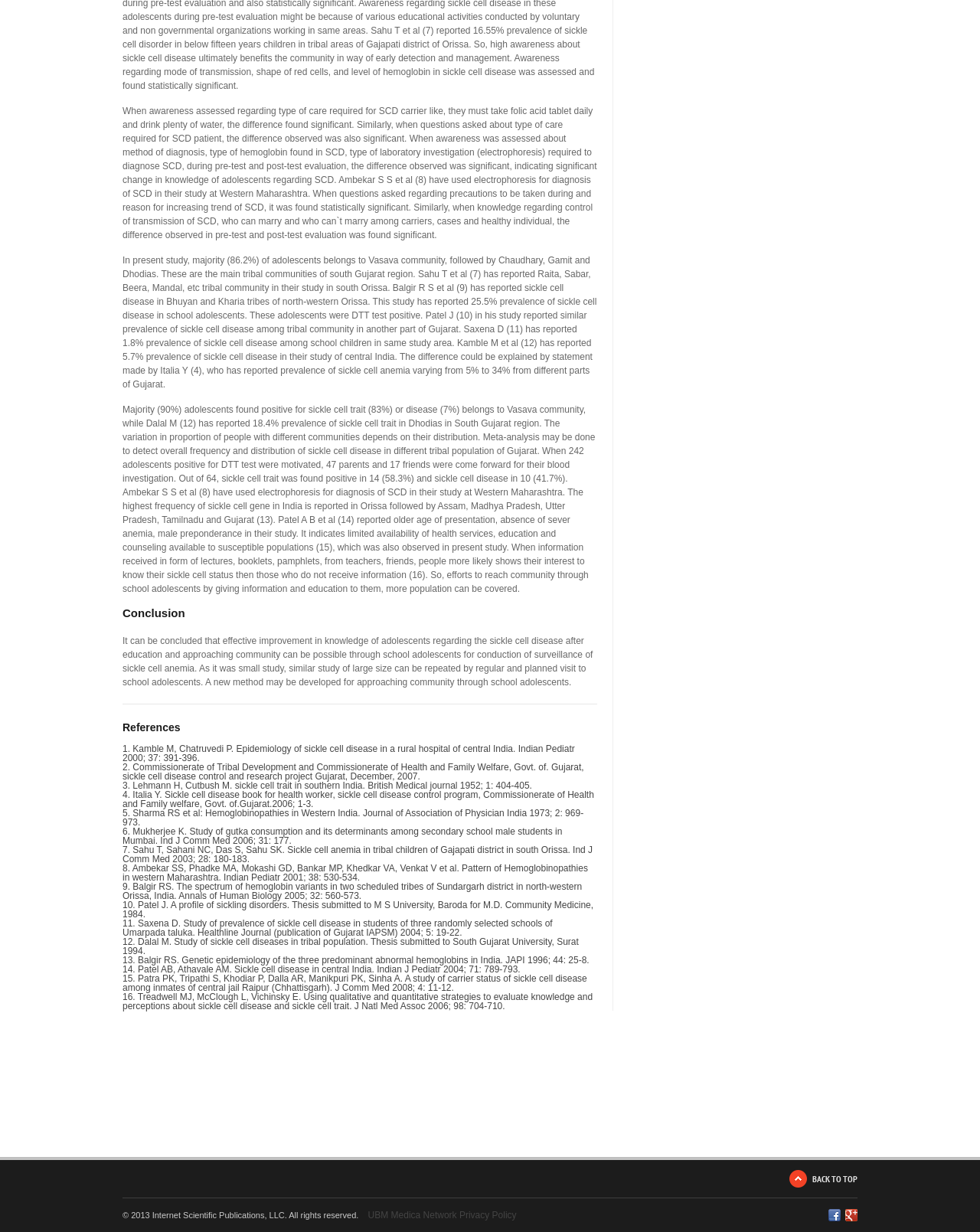Please provide the bounding box coordinates in the format (top-left x, top-left y, bottom-right x, bottom-right y). Remember, all values are floating point numbers between 0 and 1. What is the bounding box coordinate of the region described as: UBM Medica Network Privacy Policy

[0.375, 0.982, 0.527, 0.991]